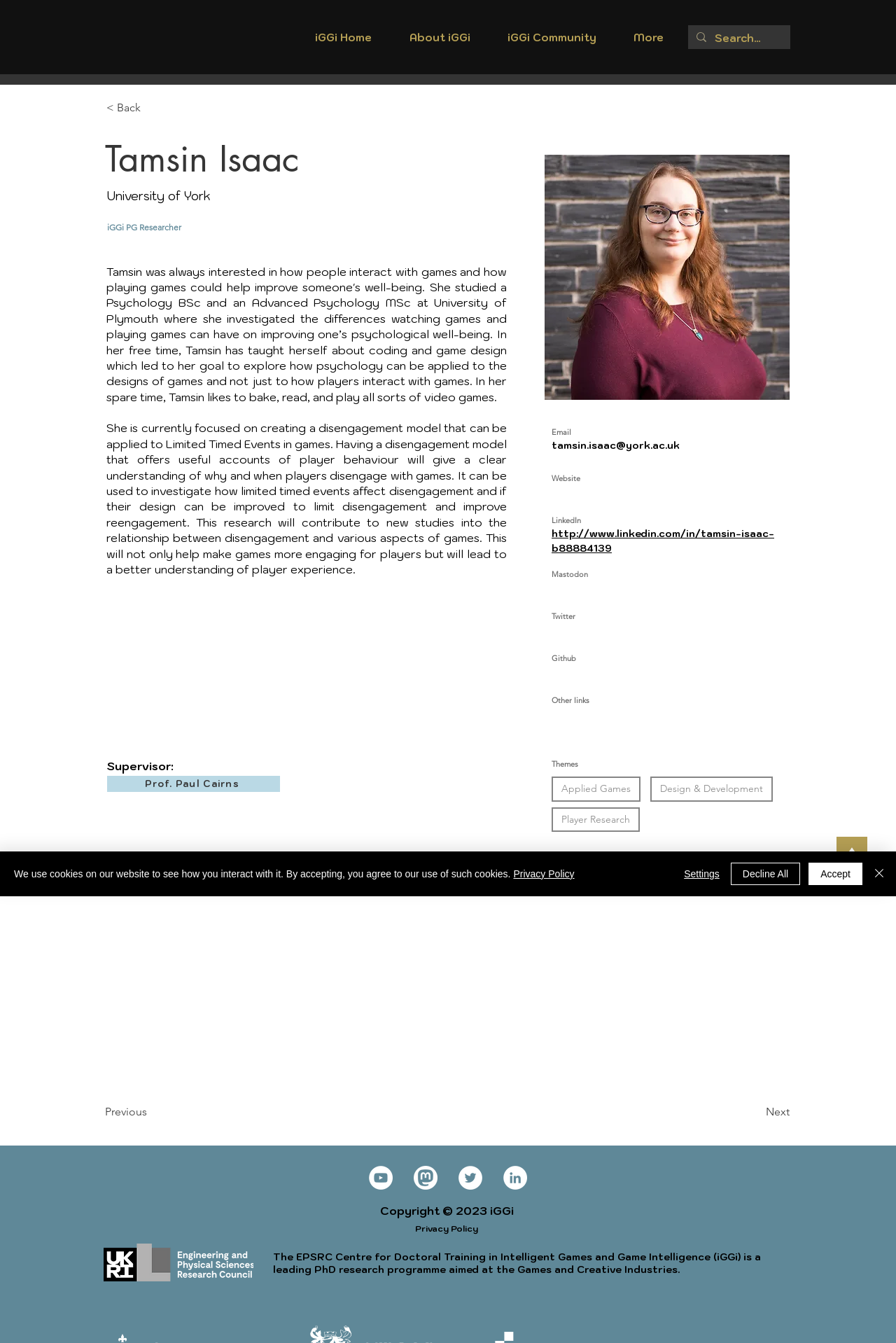Use the information in the screenshot to answer the question comprehensively: What is Tamsin Isaac's research focus?

Based on the webpage, Tamsin Isaac's research focus is on creating a disengagement model that can be applied to Limited Timed Events in games. This information is obtained from the paragraph of text that describes her research.